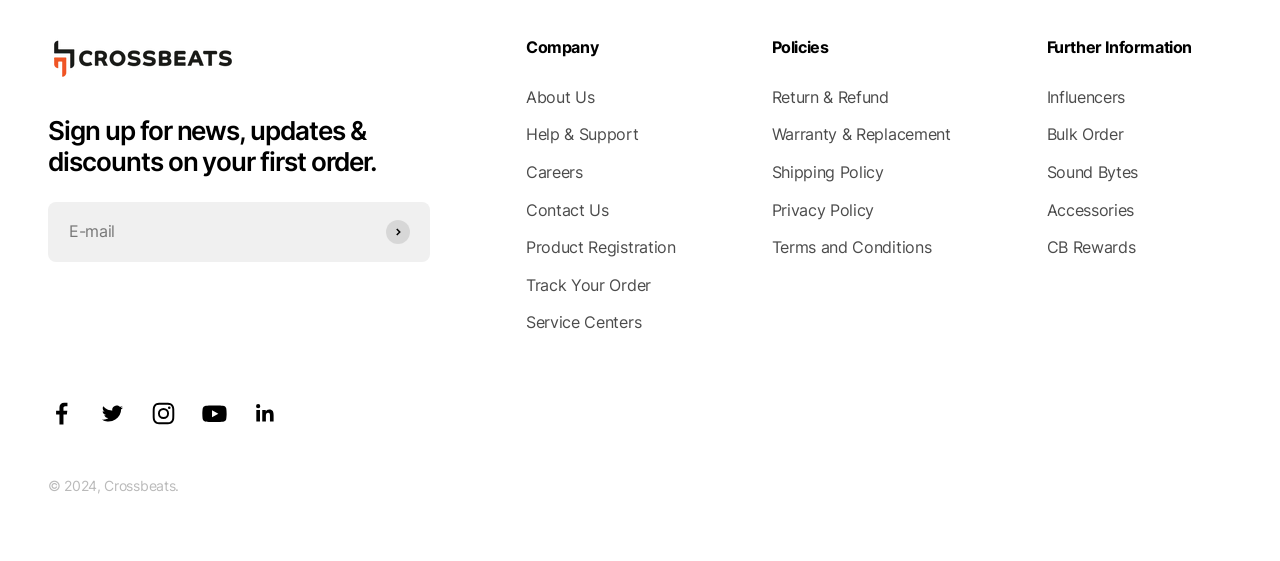Please locate the bounding box coordinates for the element that should be clicked to achieve the following instruction: "Follow on Facebook". Ensure the coordinates are given as four float numbers between 0 and 1, i.e., [left, top, right, bottom].

[0.038, 0.713, 0.059, 0.761]